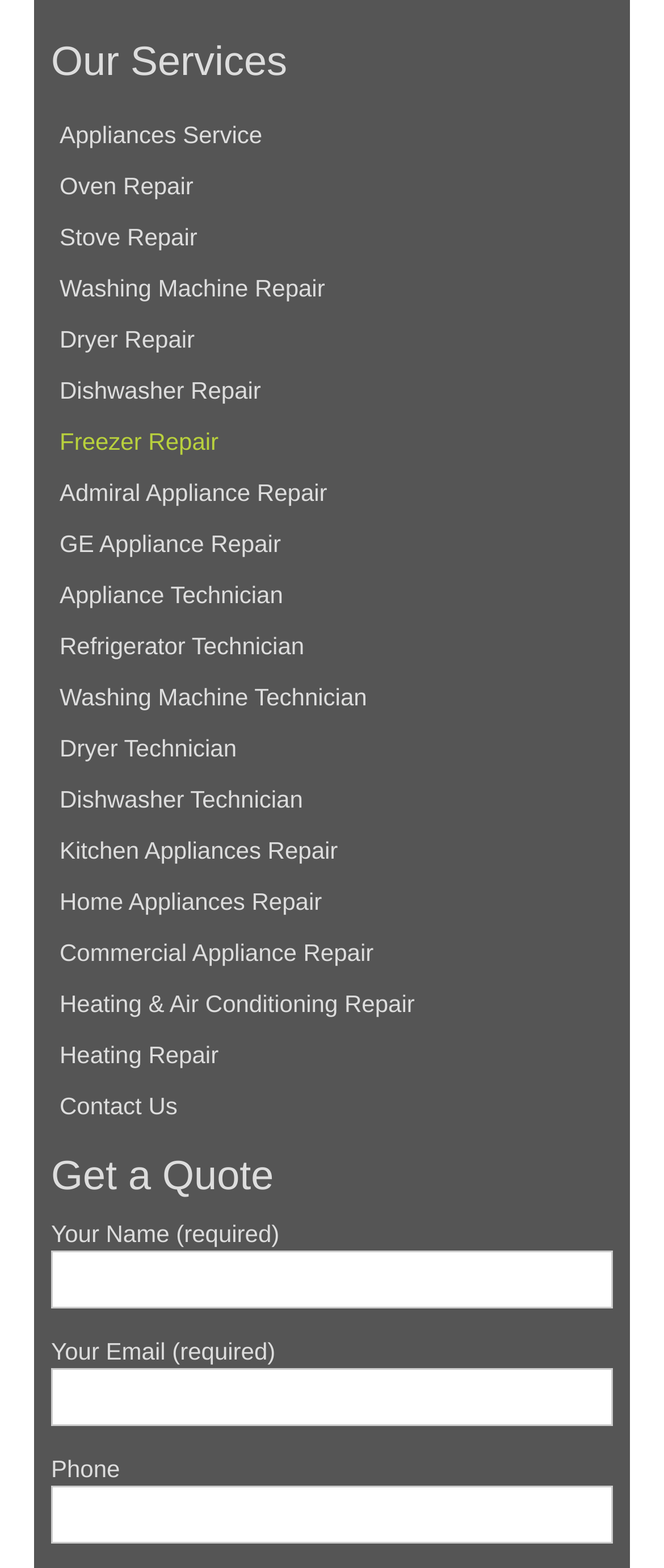Please determine the bounding box coordinates, formatted as (top-left x, top-left y, bottom-right x, bottom-right y), with all values as floating point numbers between 0 and 1. Identify the bounding box of the region described as: Dryer Repair

[0.077, 0.2, 0.923, 0.233]